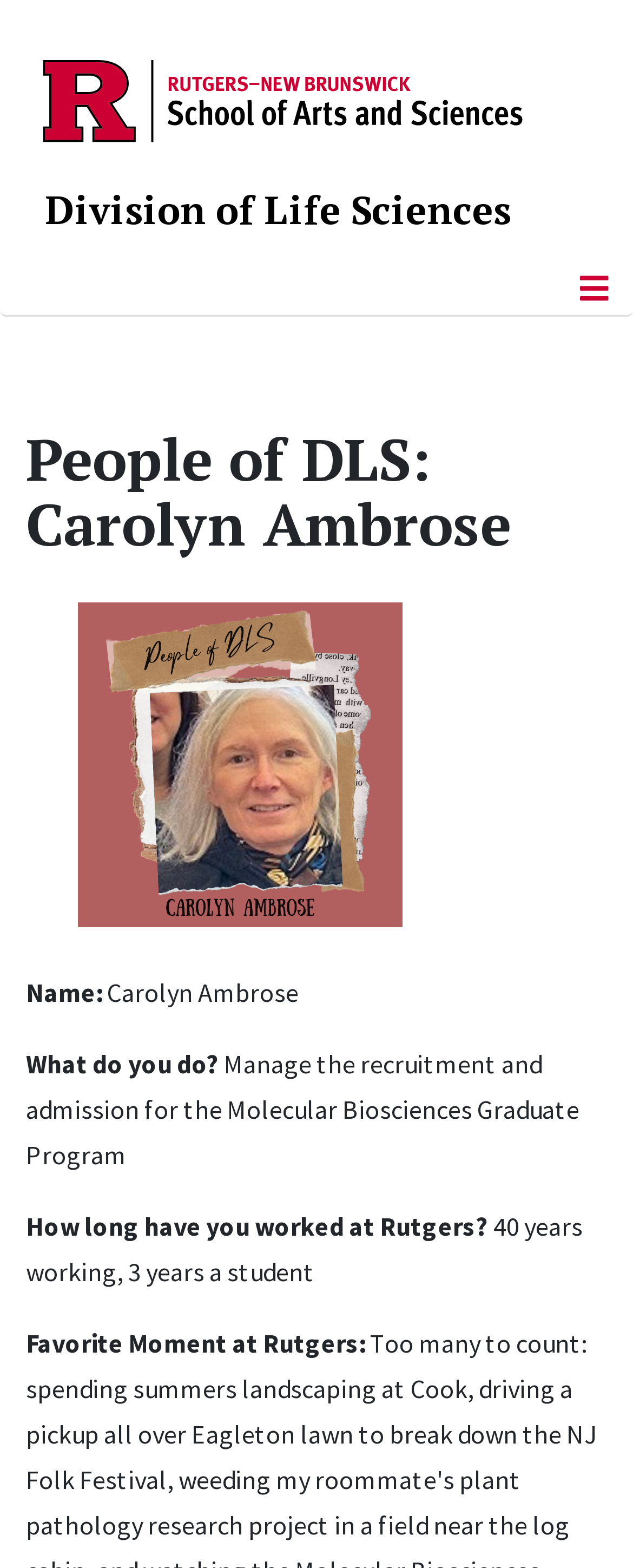Offer an in-depth caption of the entire webpage.

The webpage is about "People of DLS: Carolyn Ambrose" and appears to be a profile page. At the top left, there is a link to the "RU Logo 2024" which is accompanied by an image of the logo. Next to it, there is a link to the "Division of Life Sciences". On the top right, there is a button to "Toggle Navigation" which controls a navigation bar.

Below the navigation button, there is a heading that reads "People of DLS: Carolyn Ambrose". Underneath the heading, there is an image, likely a profile picture of Carolyn Ambrose. To the right of the image, there are several sections of text. The first section has a label "Name:" but no corresponding text. The next section has a label "What do you do?" and a description that reads "Manage the recruitment and admission for the Molecular Biosciences Graduate Program". 

Further down, there is another section with a label "How long have you worked at Rutgers?" and a response that reads "40 years working, 3 years a student". Finally, there is a section with a label "Favorite Moment at Rutgers:" but no corresponding text. At the bottom of the page, there is a link to "Back to Top".